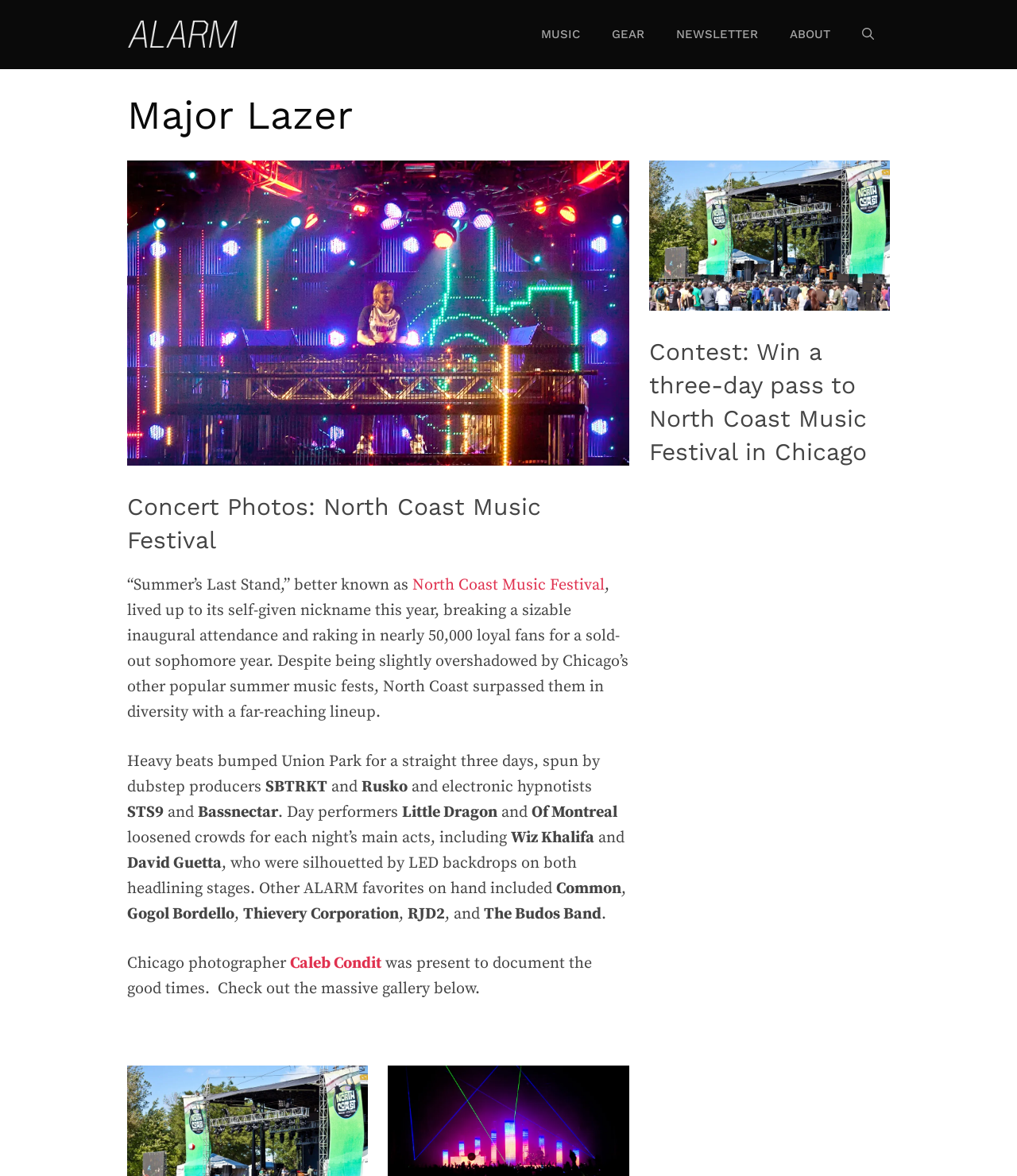Please give a concise answer to this question using a single word or phrase: 
What is the name of the electronic hypnotist mentioned in the article?

SBTRKT